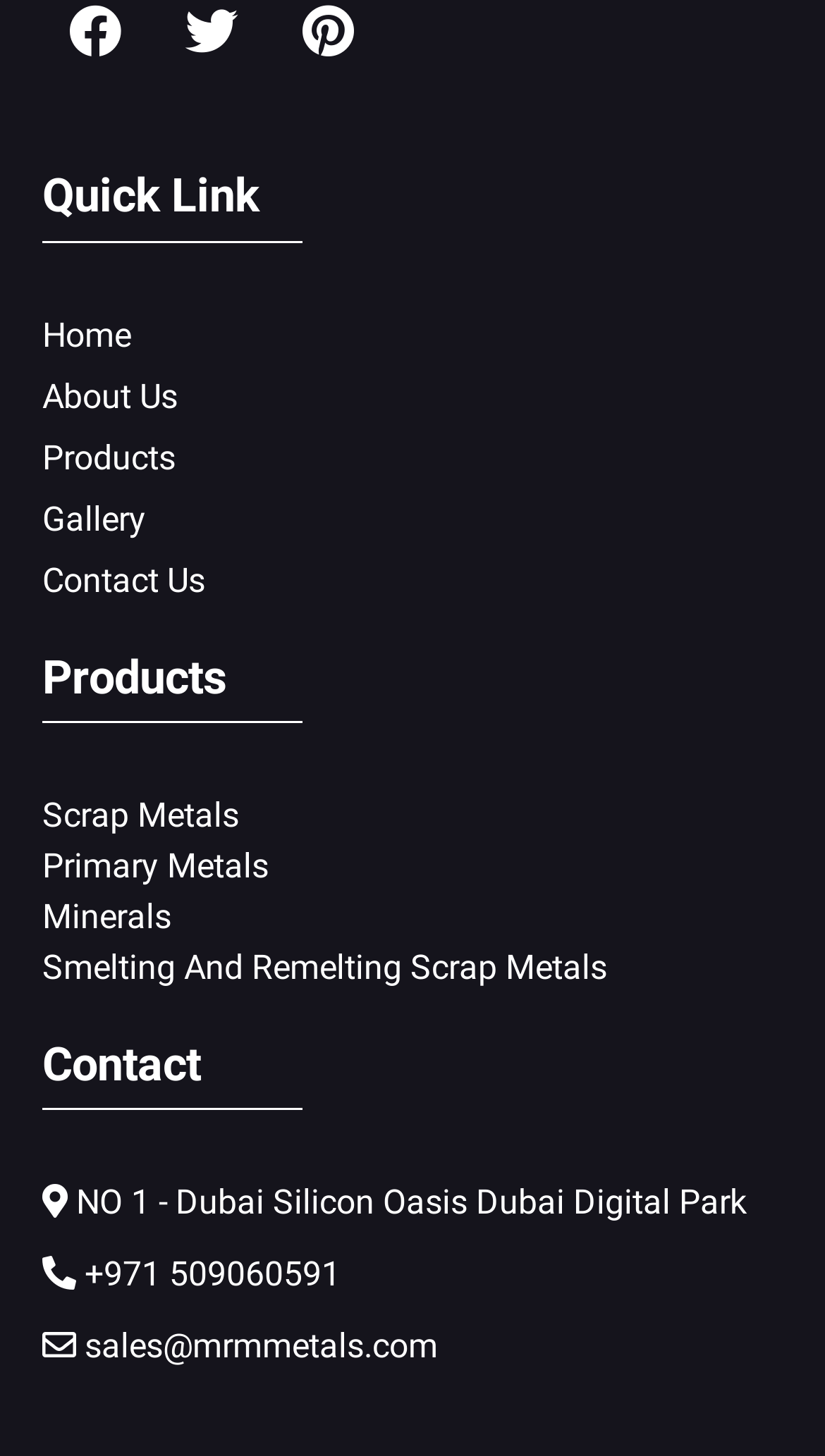Identify the bounding box coordinates of the region that should be clicked to execute the following instruction: "call the office".

[0.051, 0.861, 0.413, 0.889]